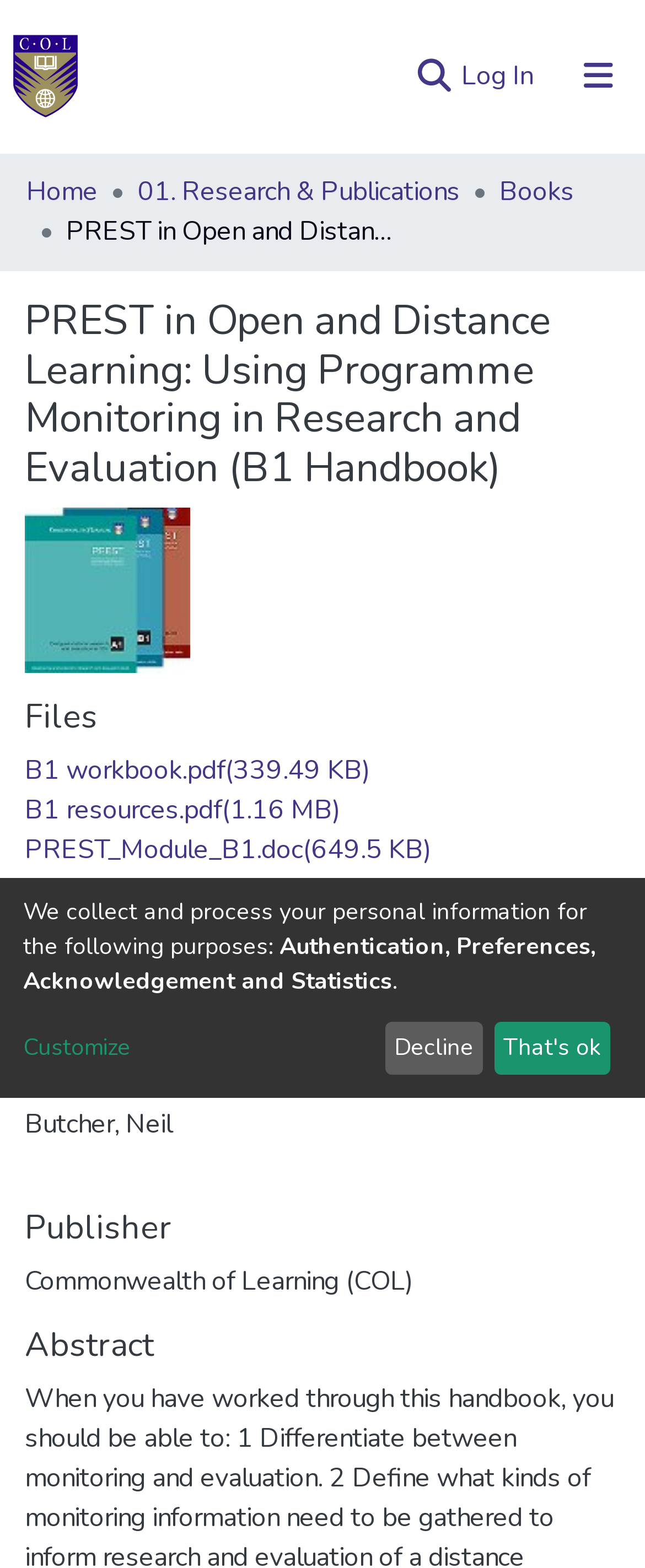What is the name of the handbook?
Answer with a single word or phrase, using the screenshot for reference.

PREST in Open and Distance Learning